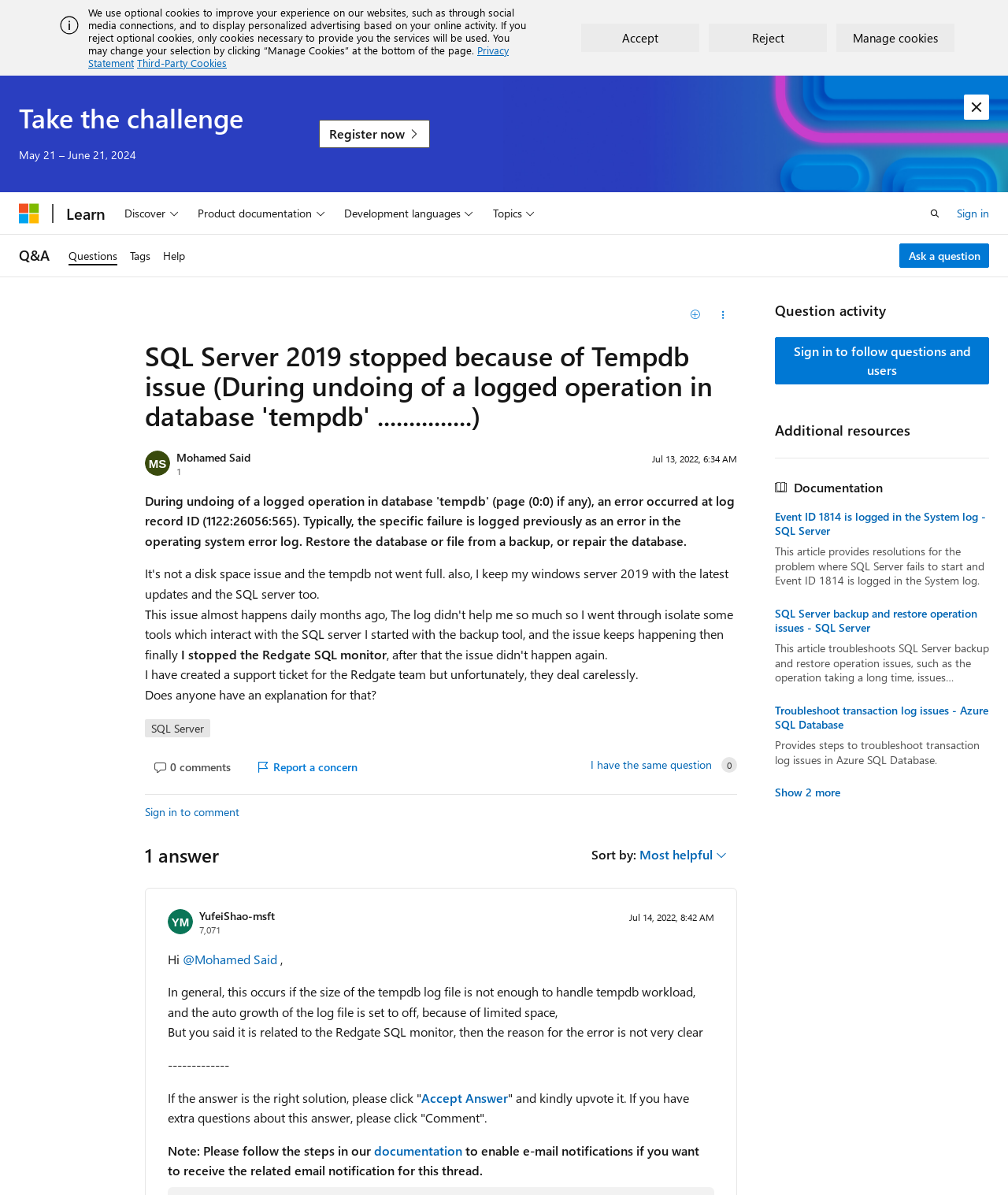Identify the bounding box coordinates for the element that needs to be clicked to fulfill this instruction: "Search". Provide the coordinates in the format of four float numbers between 0 and 1: [left, top, right, bottom].

[0.912, 0.166, 0.943, 0.19]